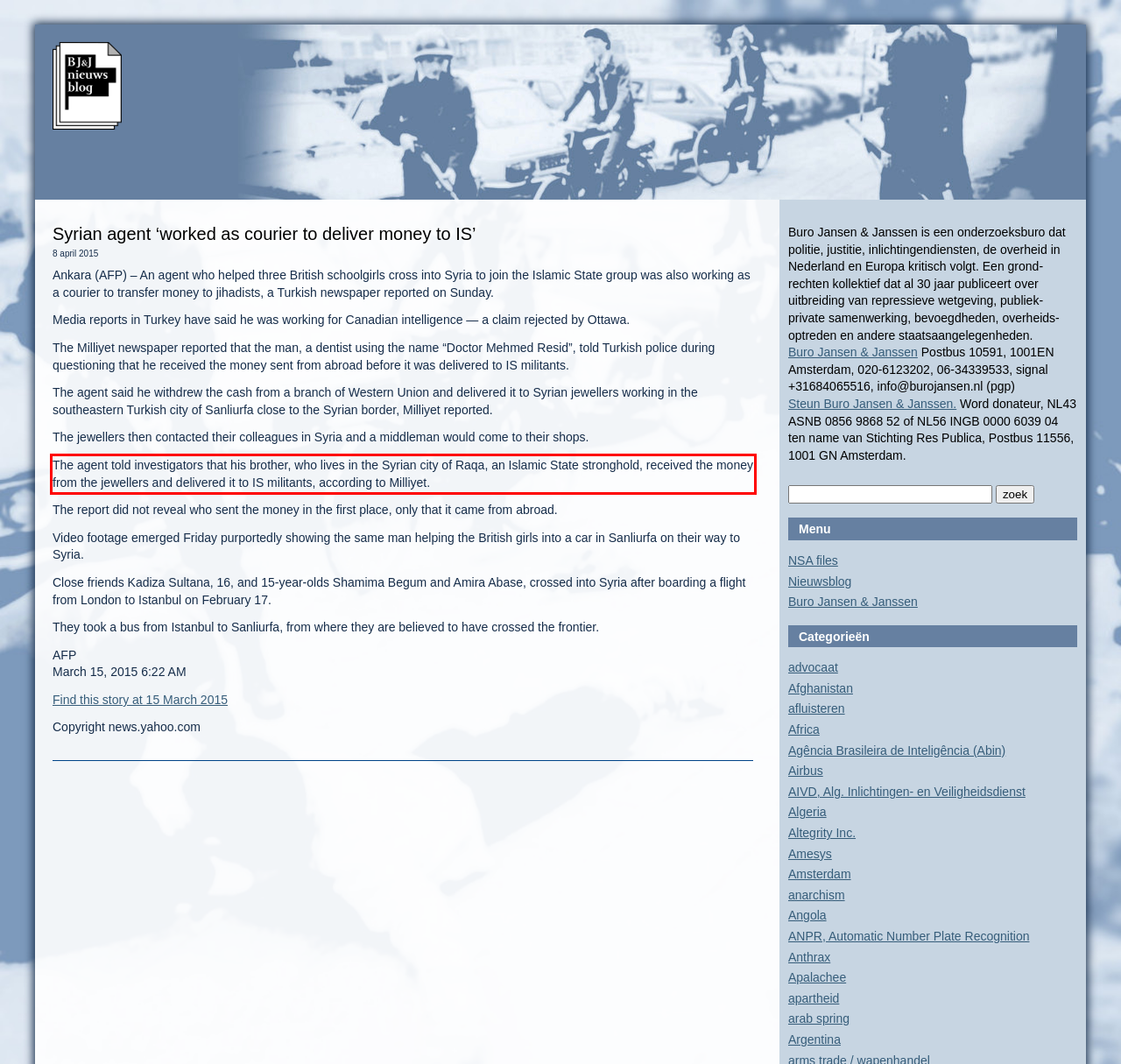Examine the screenshot of the webpage, locate the red bounding box, and generate the text contained within it.

The agent told investigators that his brother, who lives in the Syrian city of Raqa, an Islamic State stronghold, received the money from the jewellers and delivered it to IS militants, according to Milliyet.